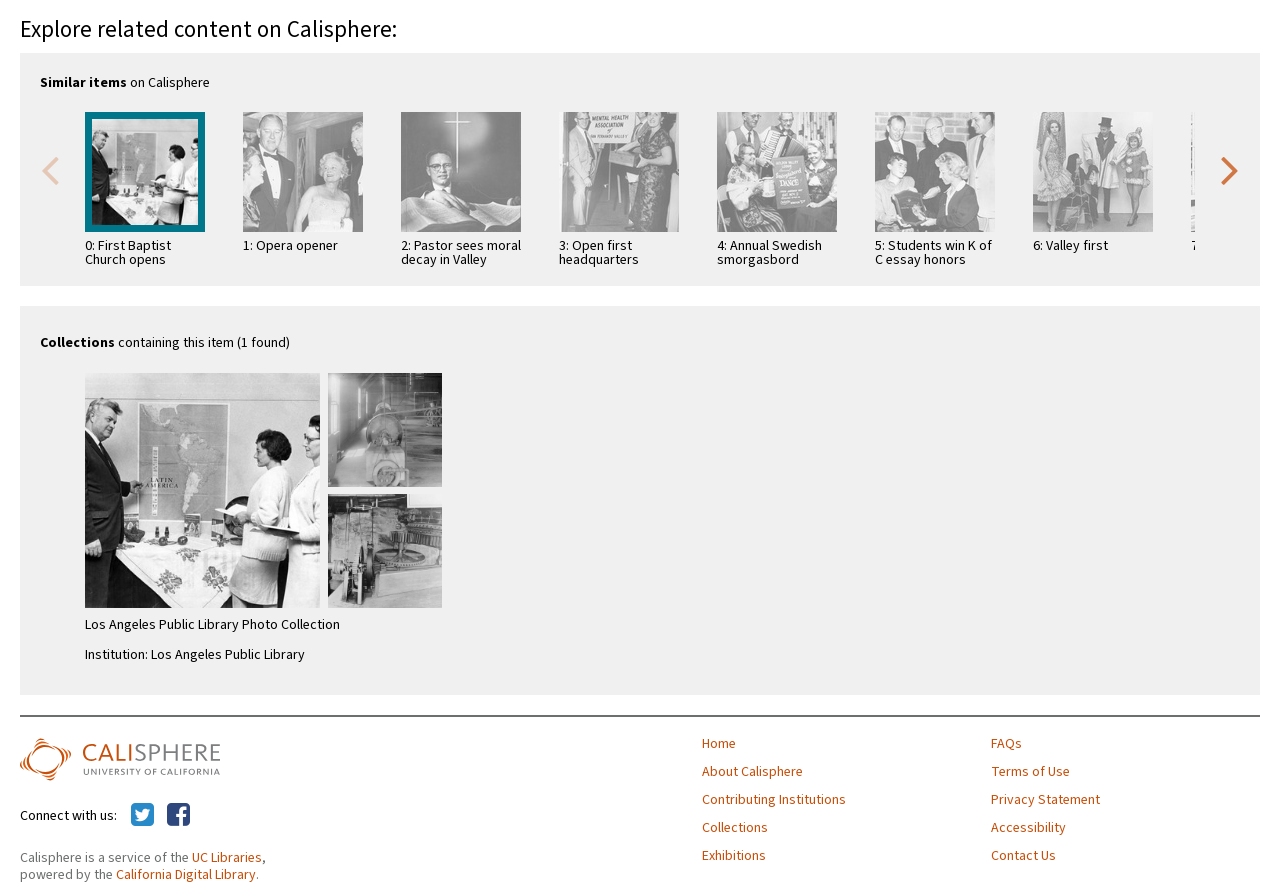How many images are there in the webpage?
Please provide a single word or phrase answer based on the image.

7